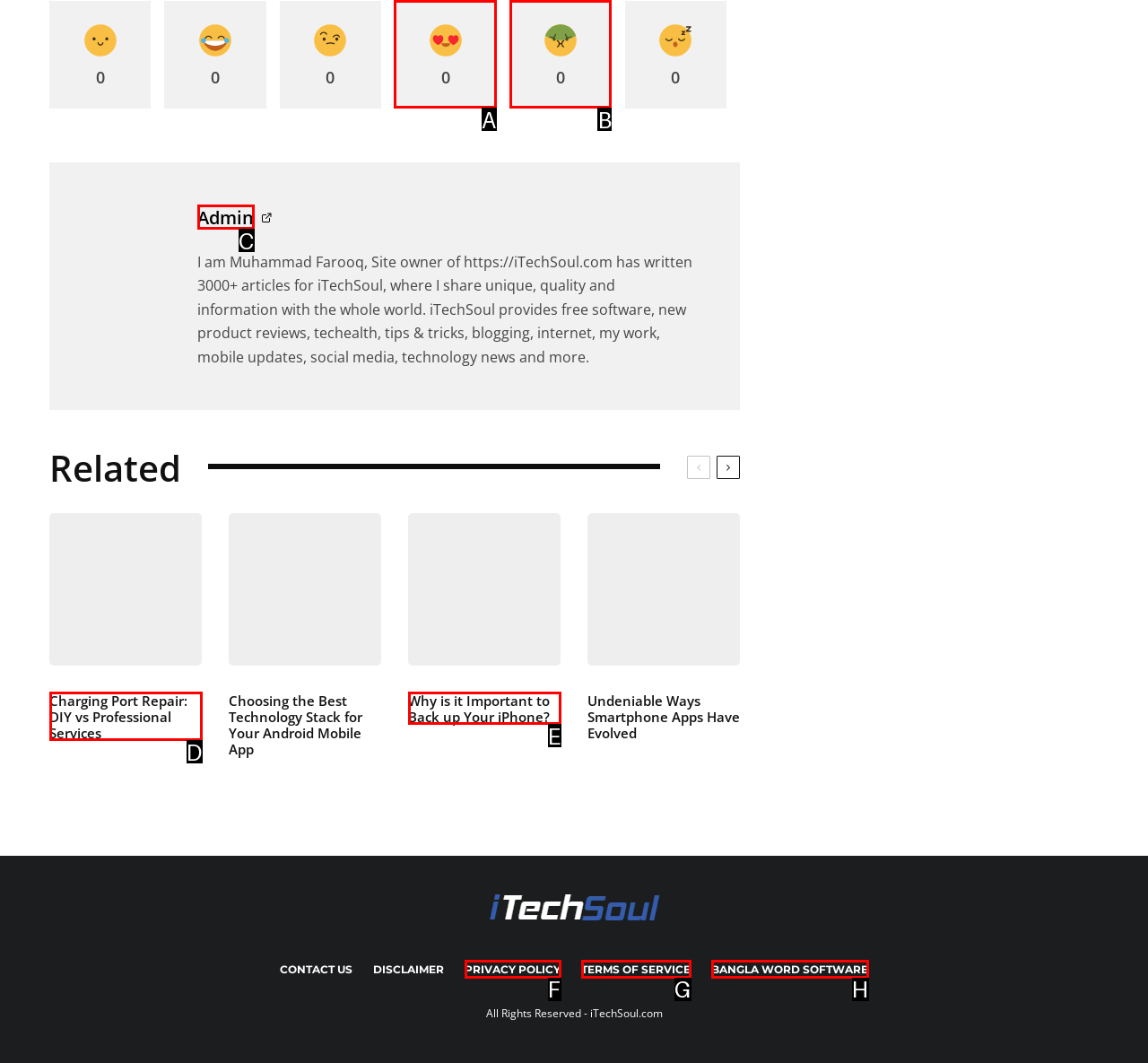Given the description: Terms of Service, pick the option that matches best and answer with the corresponding letter directly.

G